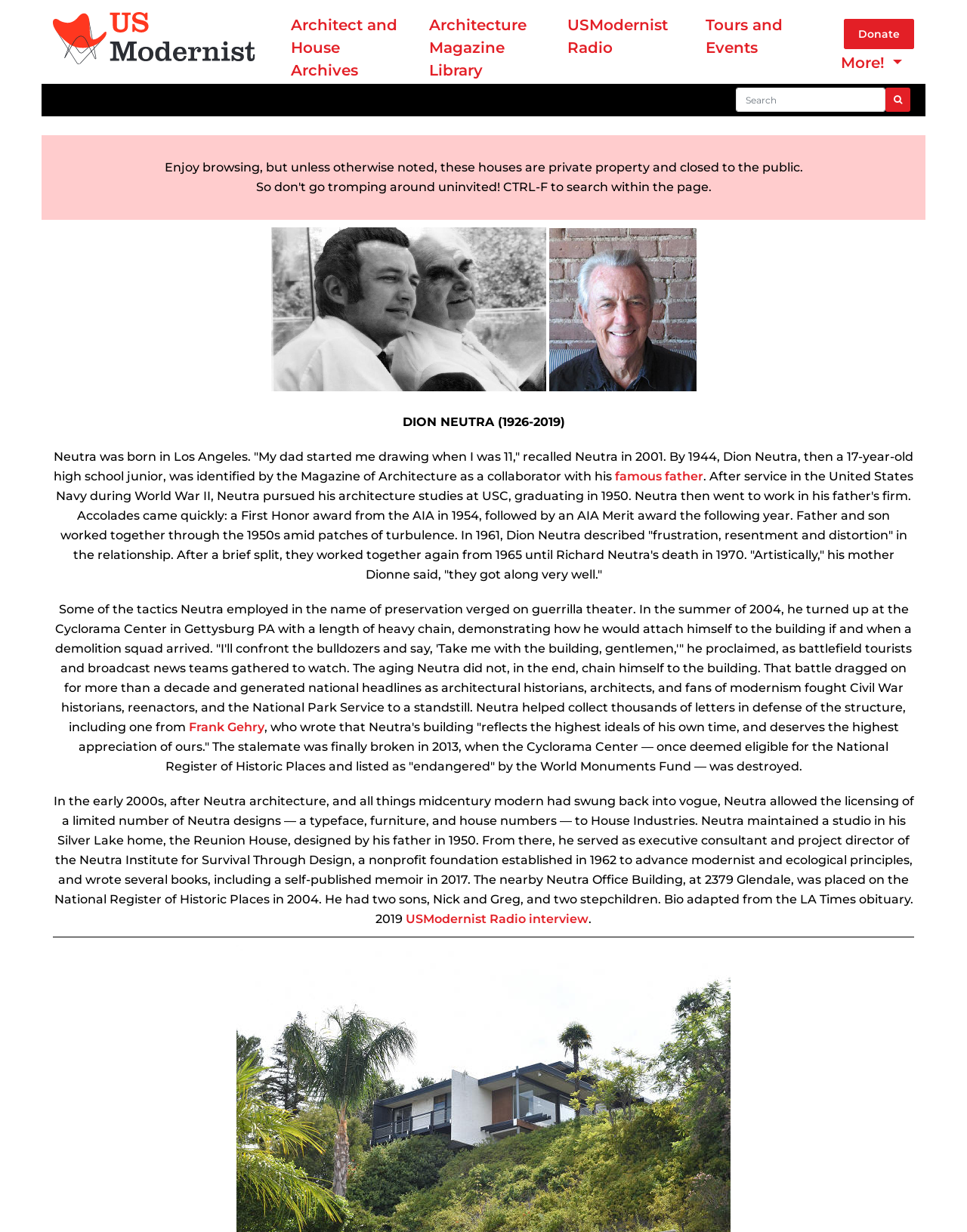What is the name of the organization?
Please answer the question as detailed as possible based on the image.

I determined the answer by looking at the root element 'USModernist Archives' and the logo image 'USModernist - red and black logo' which suggests that the organization's name is USModernist.